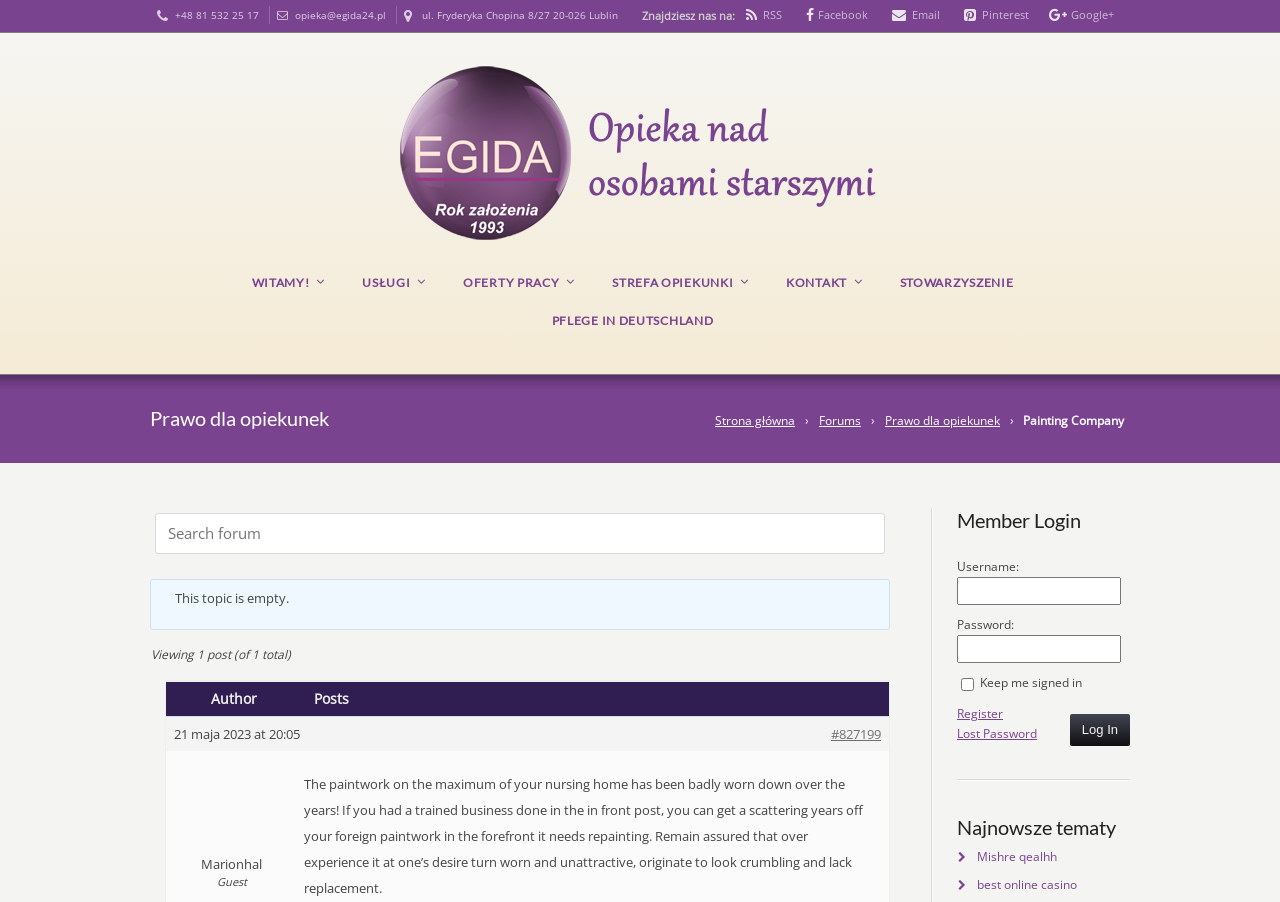Select the bounding box coordinates of the element I need to click to carry out the following instruction: "Search for something".

[0.121, 0.569, 0.691, 0.614]